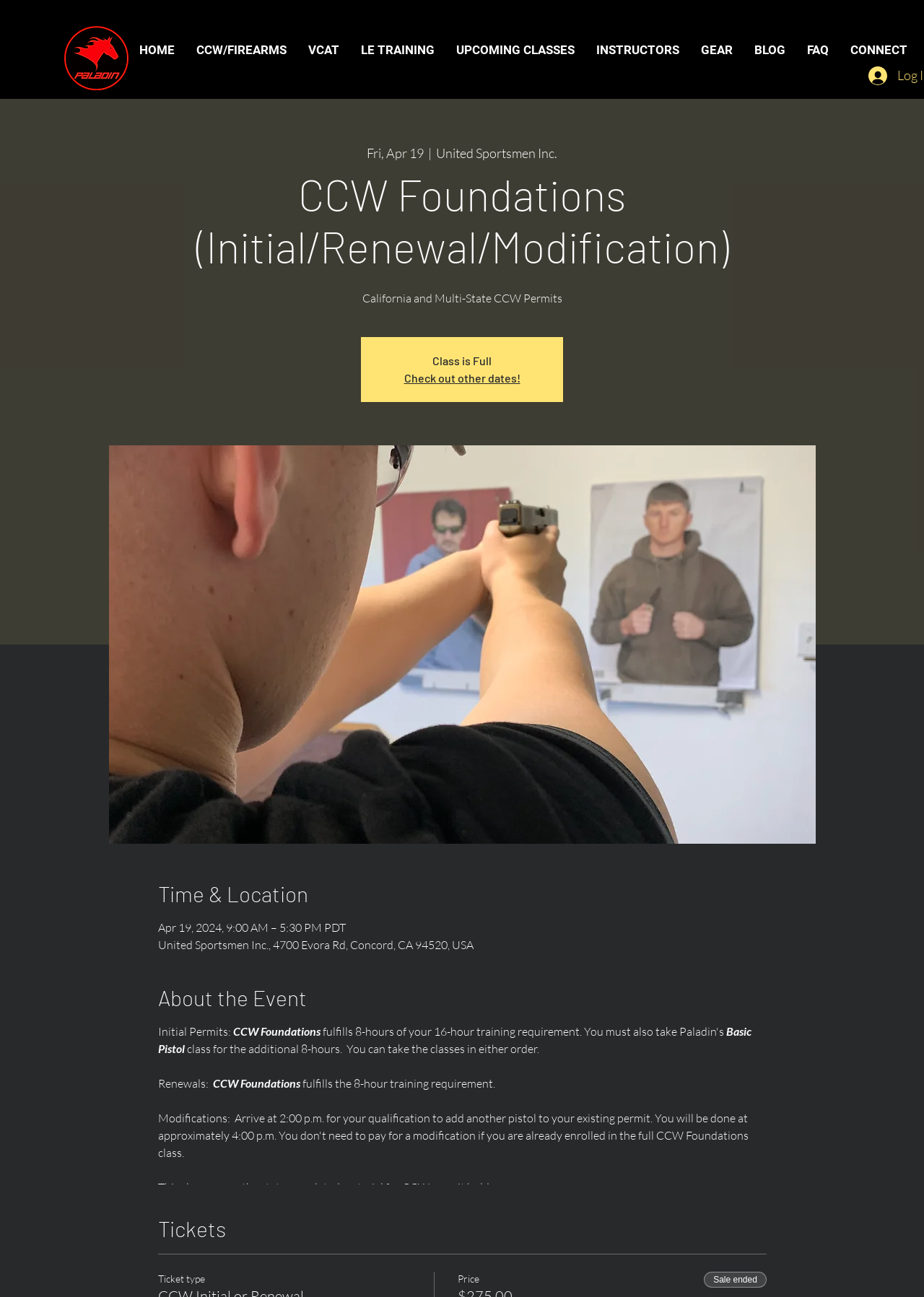Extract the main title from the webpage and generate its text.

CCW Foundations (Initial/Renewal/Modification)